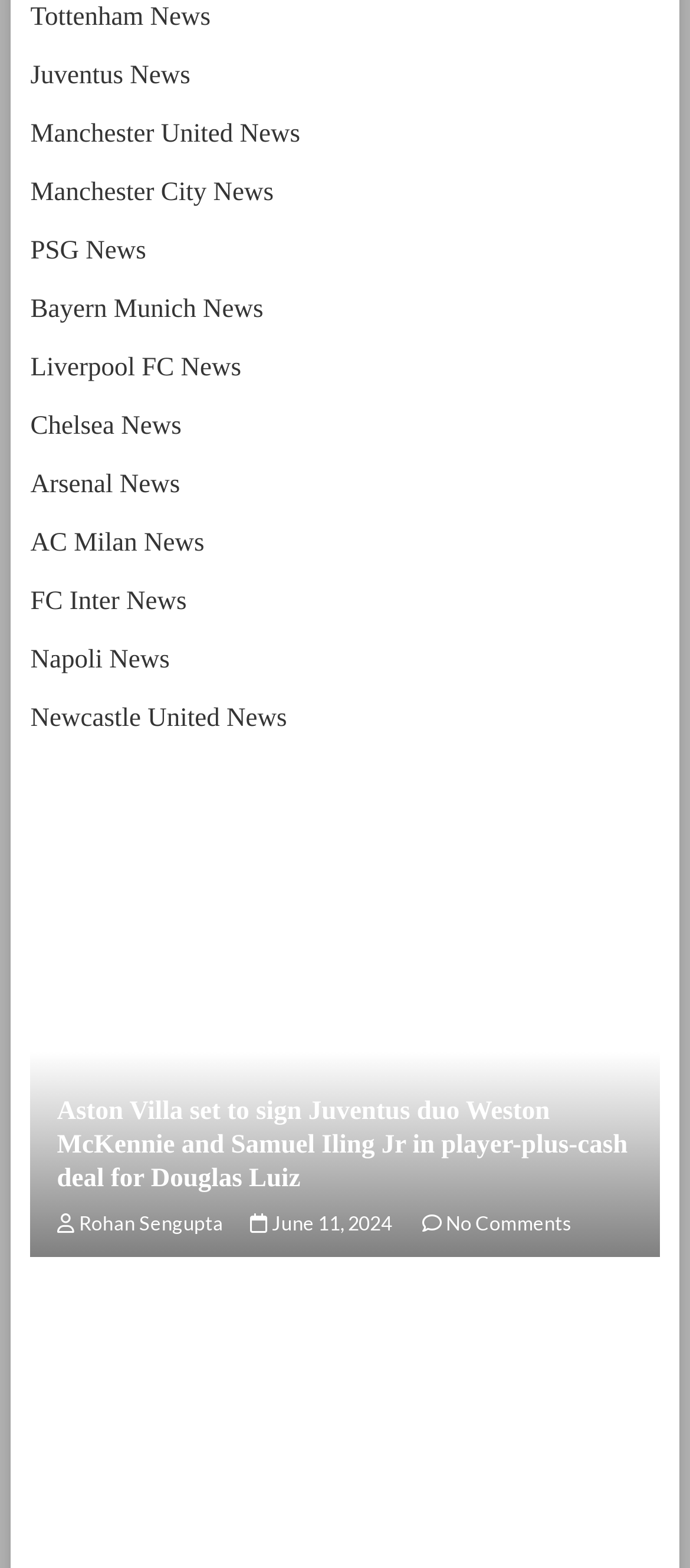When was the article published?
Please provide a single word or phrase as the answer based on the screenshot.

June 11, 2024